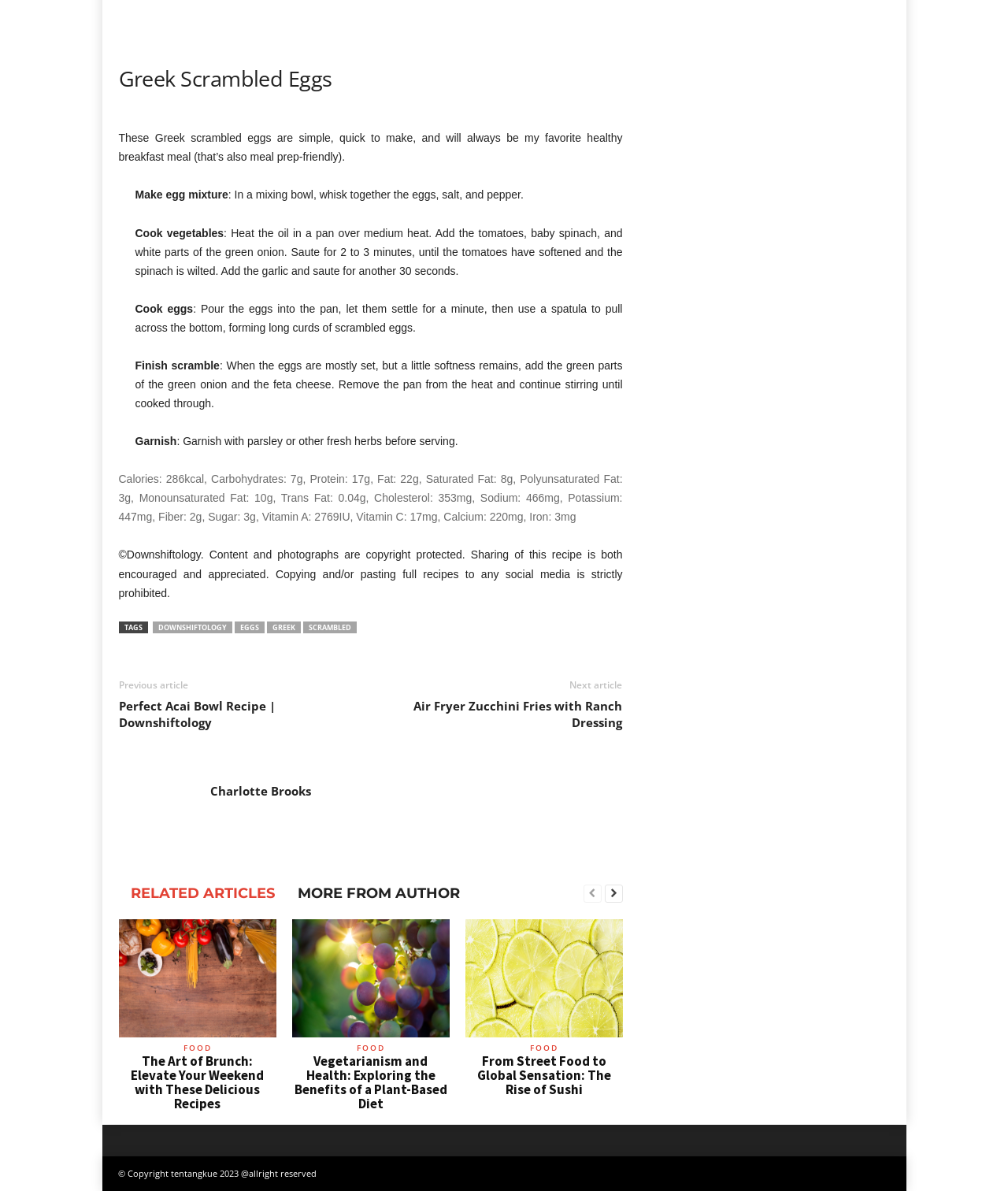Answer the question using only one word or a concise phrase: What is the name of the dish?

Greek Scrambled Eggs